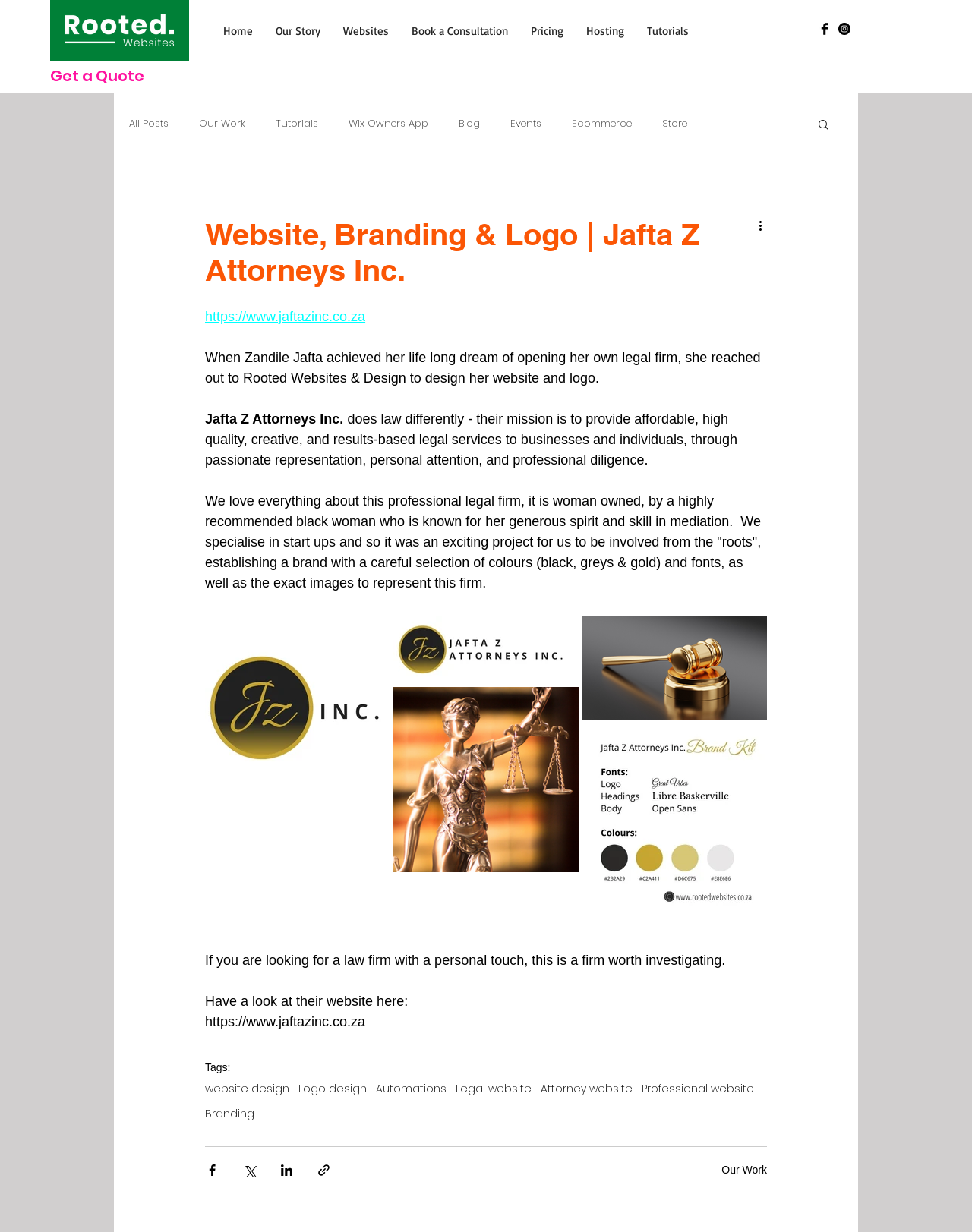Identify the bounding box for the described UI element. Provide the coordinates in (top-left x, top-left y, bottom-right x, bottom-right y) format with values ranging from 0 to 1: Legal website

[0.469, 0.879, 0.547, 0.889]